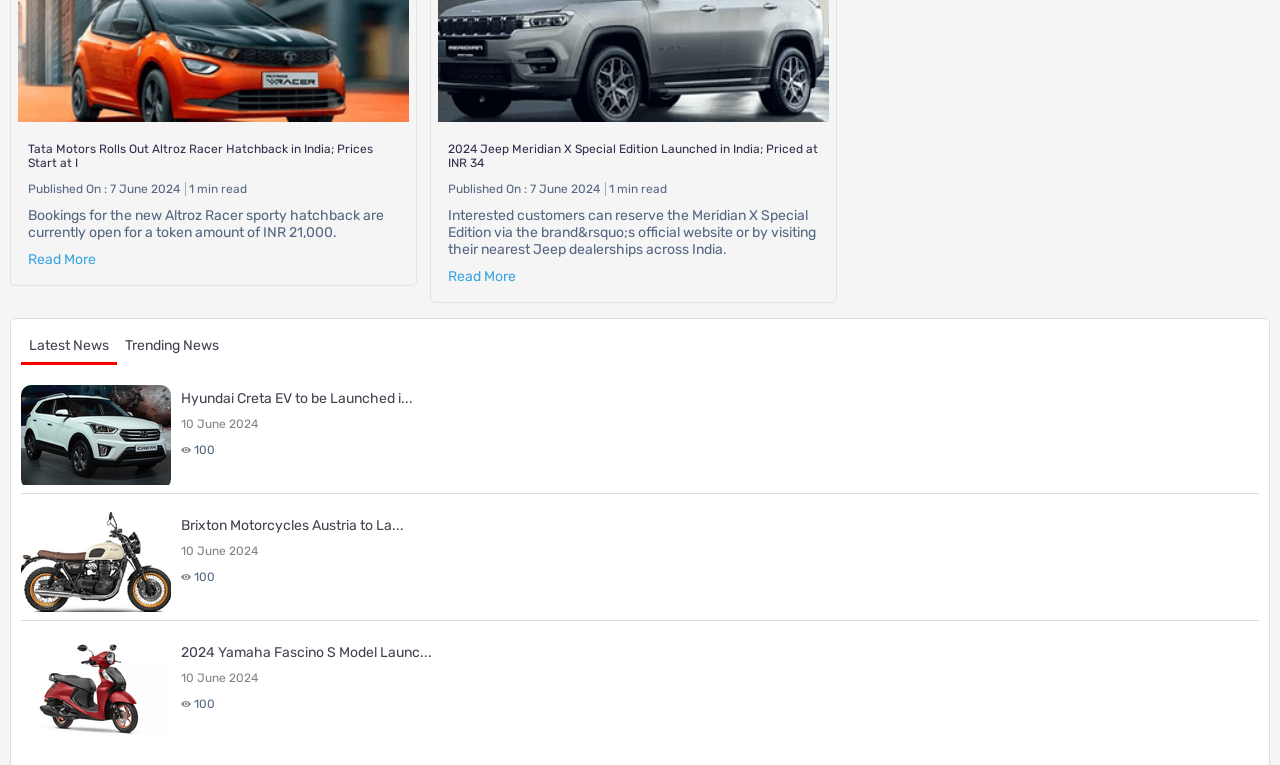What is the date of the news article about Hyundai Creta EV?
Answer with a single word or phrase by referring to the visual content.

10 June 2024